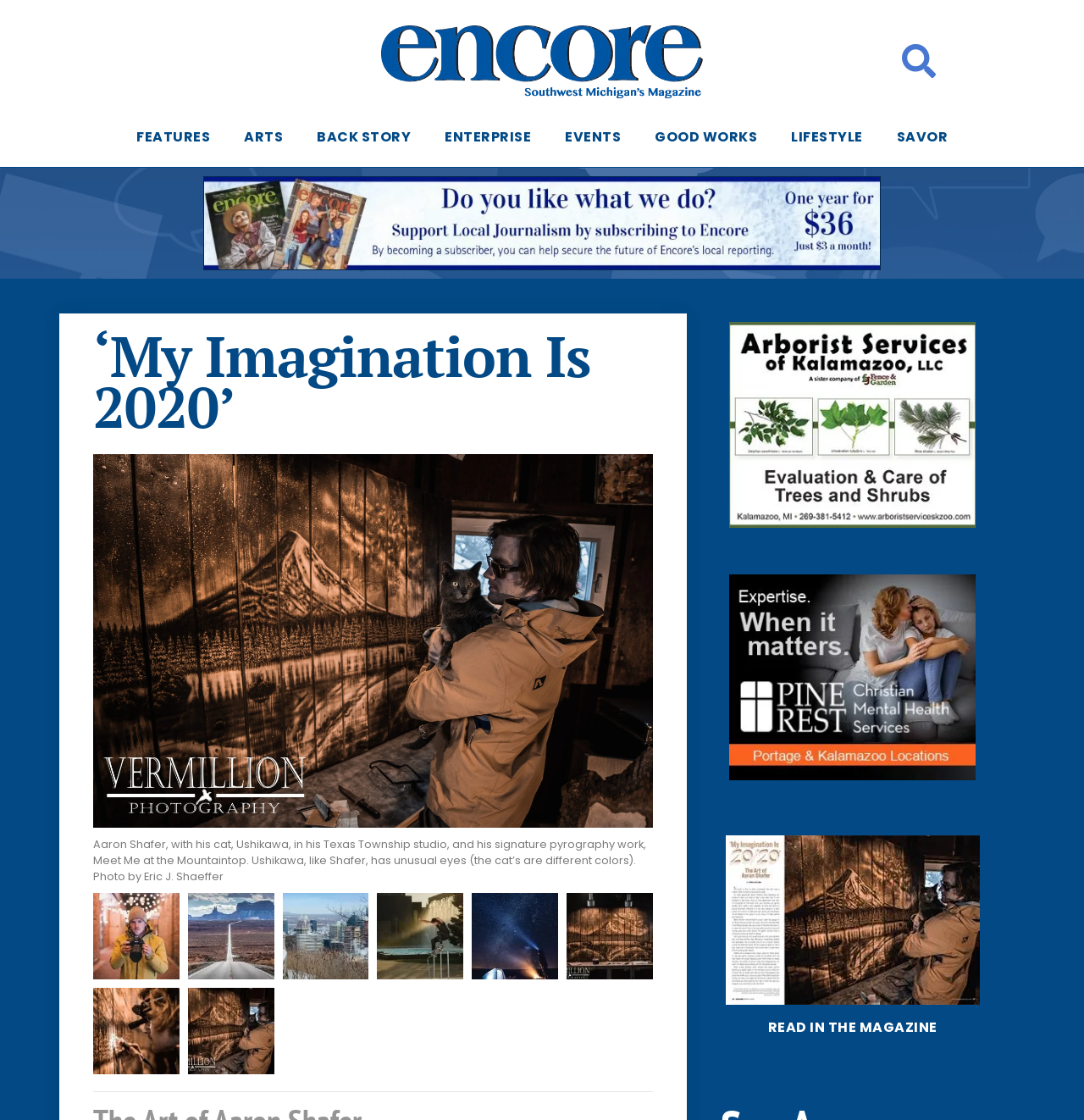Identify the bounding box coordinates for the region to click in order to carry out this instruction: "Go to the FEATURES page". Provide the coordinates using four float numbers between 0 and 1, formatted as [left, top, right, bottom].

[0.11, 0.103, 0.209, 0.141]